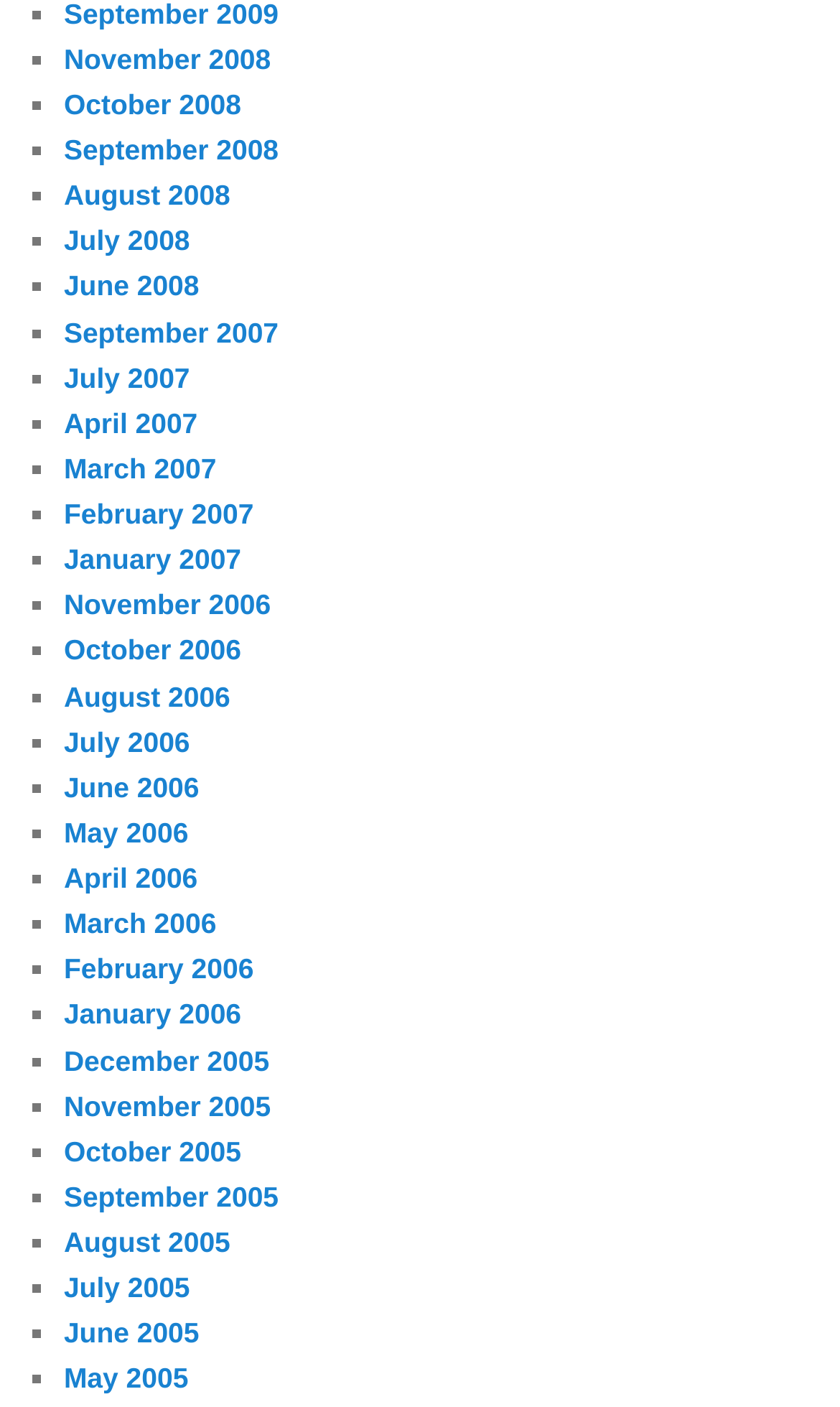Based on the element description "August 2008", predict the bounding box coordinates of the UI element.

[0.076, 0.127, 0.274, 0.15]